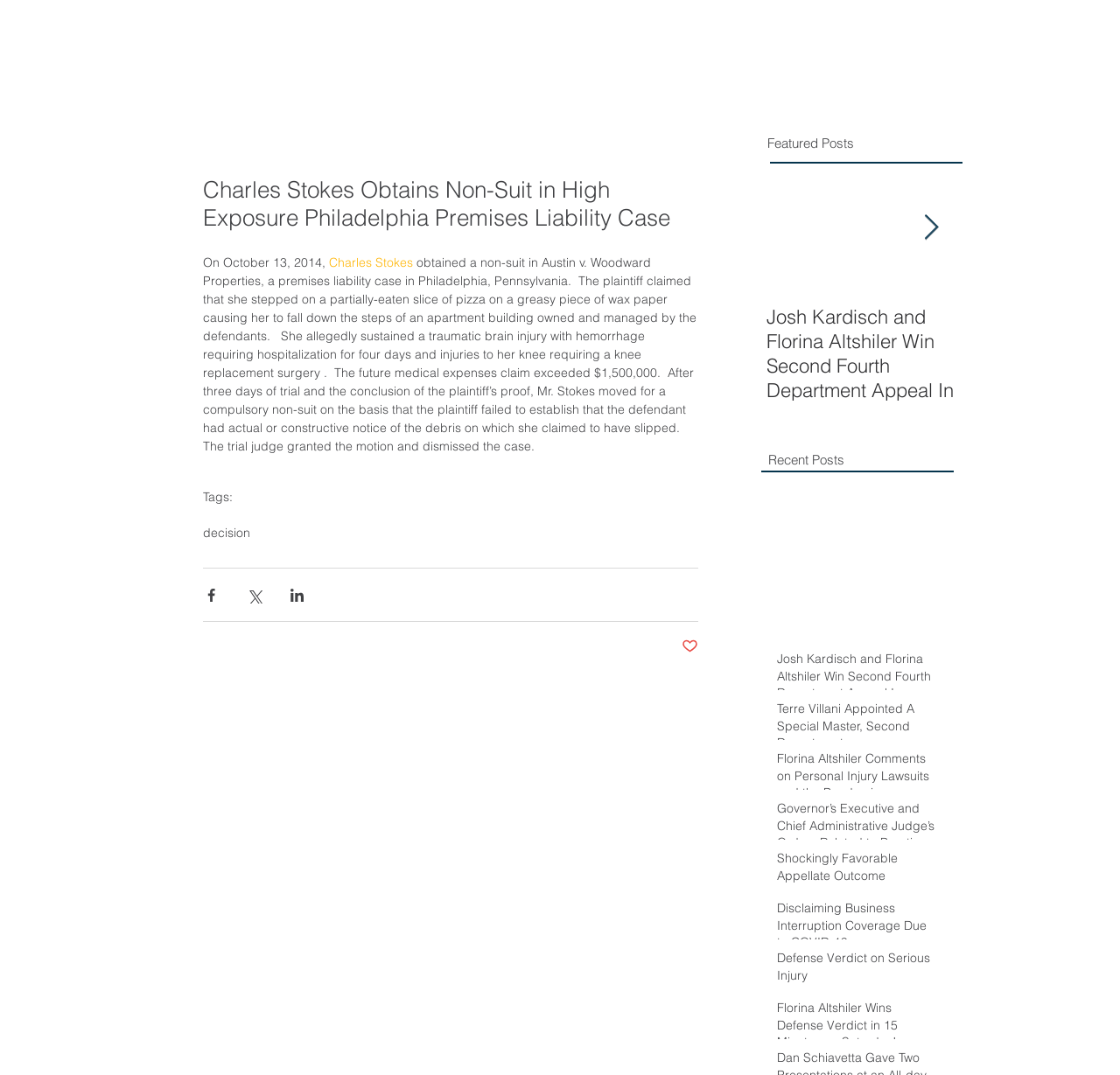Could you highlight the region that needs to be clicked to execute the instruction: "View the next post"?

[0.824, 0.2, 0.838, 0.224]